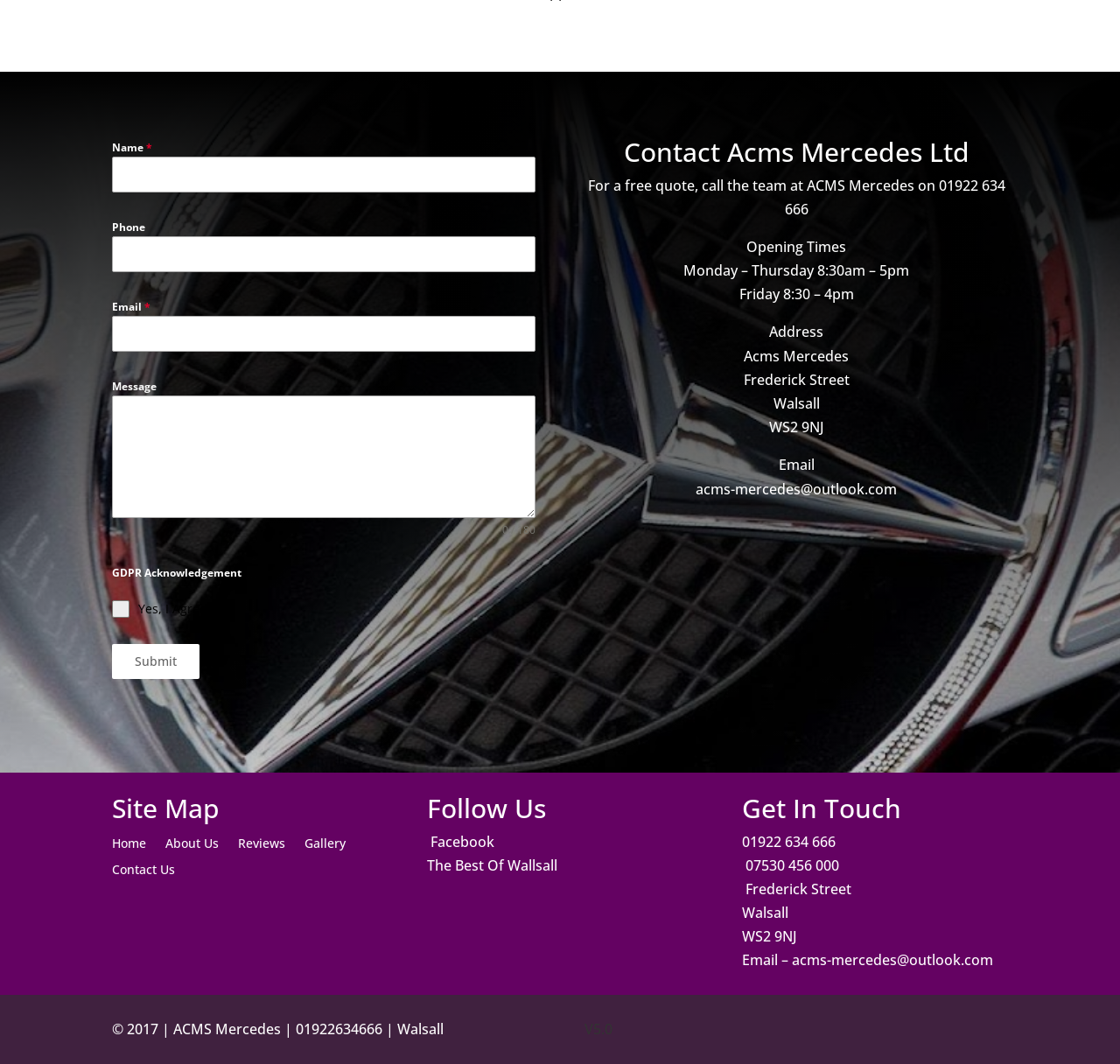Please locate the bounding box coordinates for the element that should be clicked to achieve the following instruction: "Type your email". Ensure the coordinates are given as four float numbers between 0 and 1, i.e., [left, top, right, bottom].

[0.1, 0.297, 0.478, 0.331]